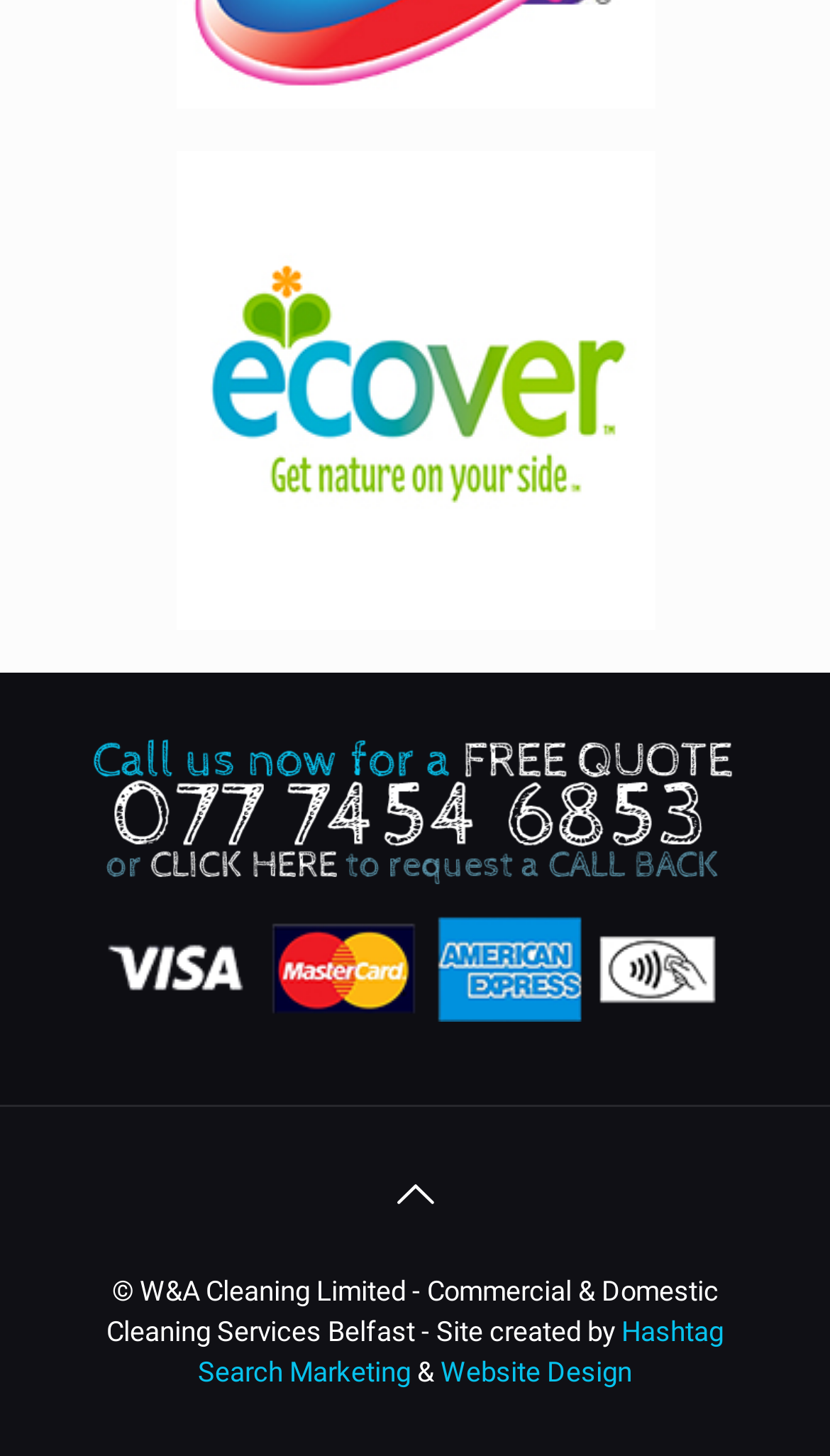Based on the element description Website Design, identify the bounding box of the UI element in the given webpage screenshot. The coordinates should be in the format (top-left x, top-left y, bottom-right x, bottom-right y) and must be between 0 and 1.

[0.531, 0.931, 0.762, 0.953]